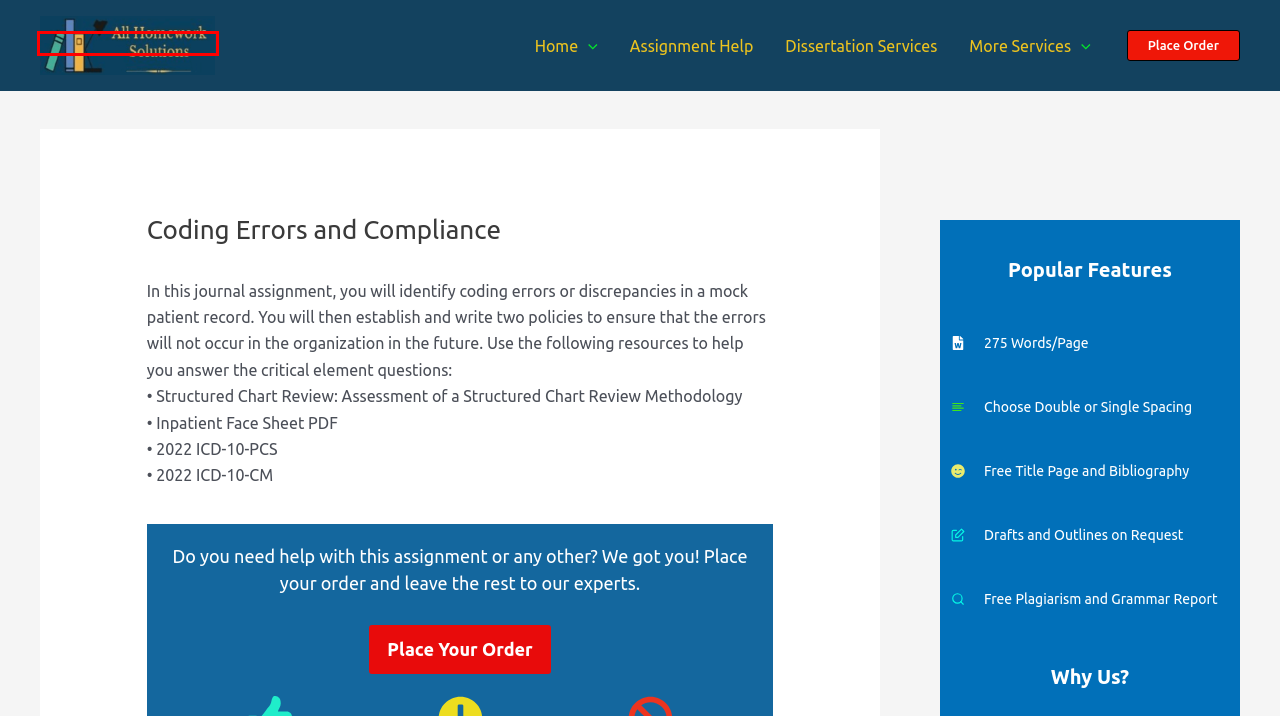Given a screenshot of a webpage with a red bounding box around a UI element, please identify the most appropriate webpage description that matches the new webpage after you click on the element. Here are the candidates:
A. DMCA Compliance Statement for allhomeworksolutions.com
B. Assignment Help - All Homework Solutions
C. Custom Writing And Editing Services - All Homework Solutions
D. Terms And Conditions - All Homework Solutions
E. Dissertation Services - All Homework Solutions
F. Editing Services - All Homework Solutions
G. All Homework Solutions – Place Your Research/Essay Project Order
H. Privacy Policy - All Homework Solutions

C